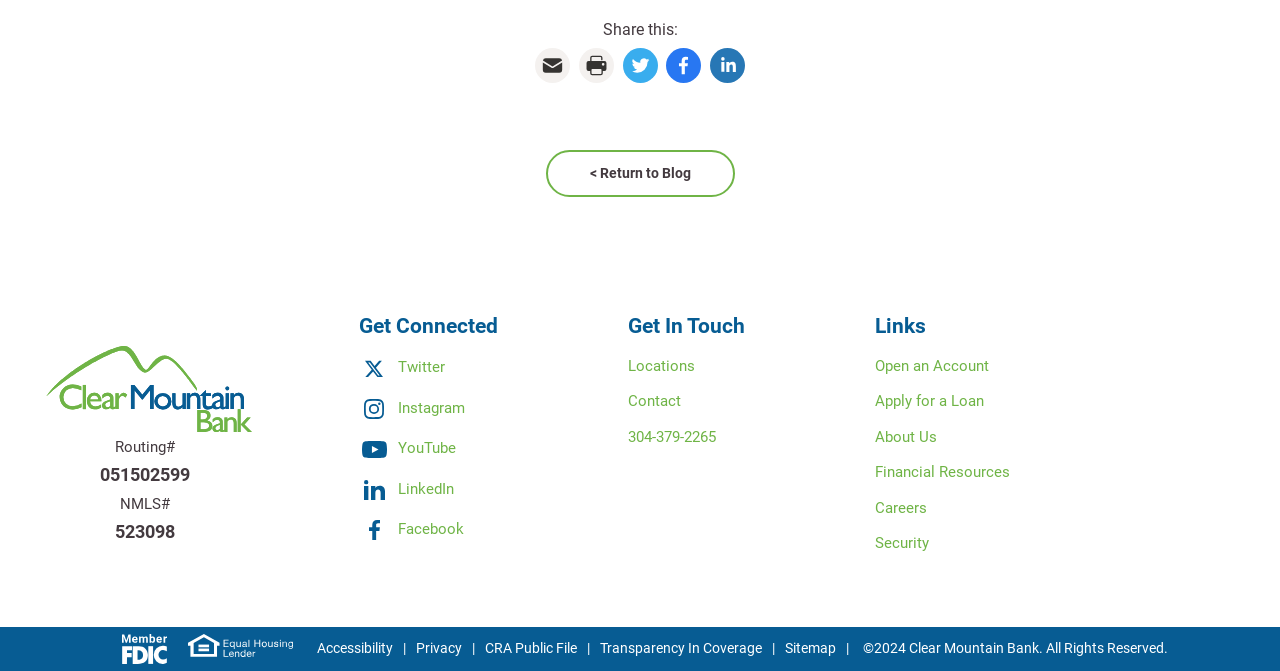Pinpoint the bounding box coordinates of the clickable element to carry out the following instruction: "Open an Account."

[0.684, 0.531, 0.773, 0.558]